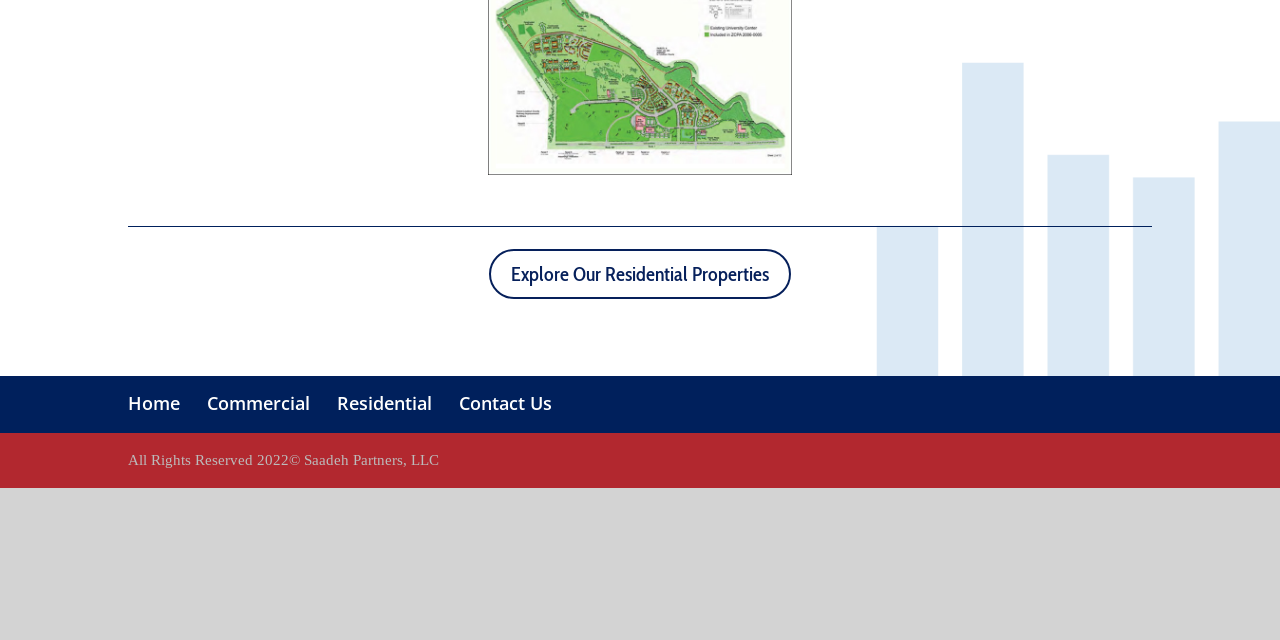Extract the bounding box coordinates for the HTML element that matches this description: "Residential". The coordinates should be four float numbers between 0 and 1, i.e., [left, top, right, bottom].

[0.263, 0.611, 0.338, 0.648]